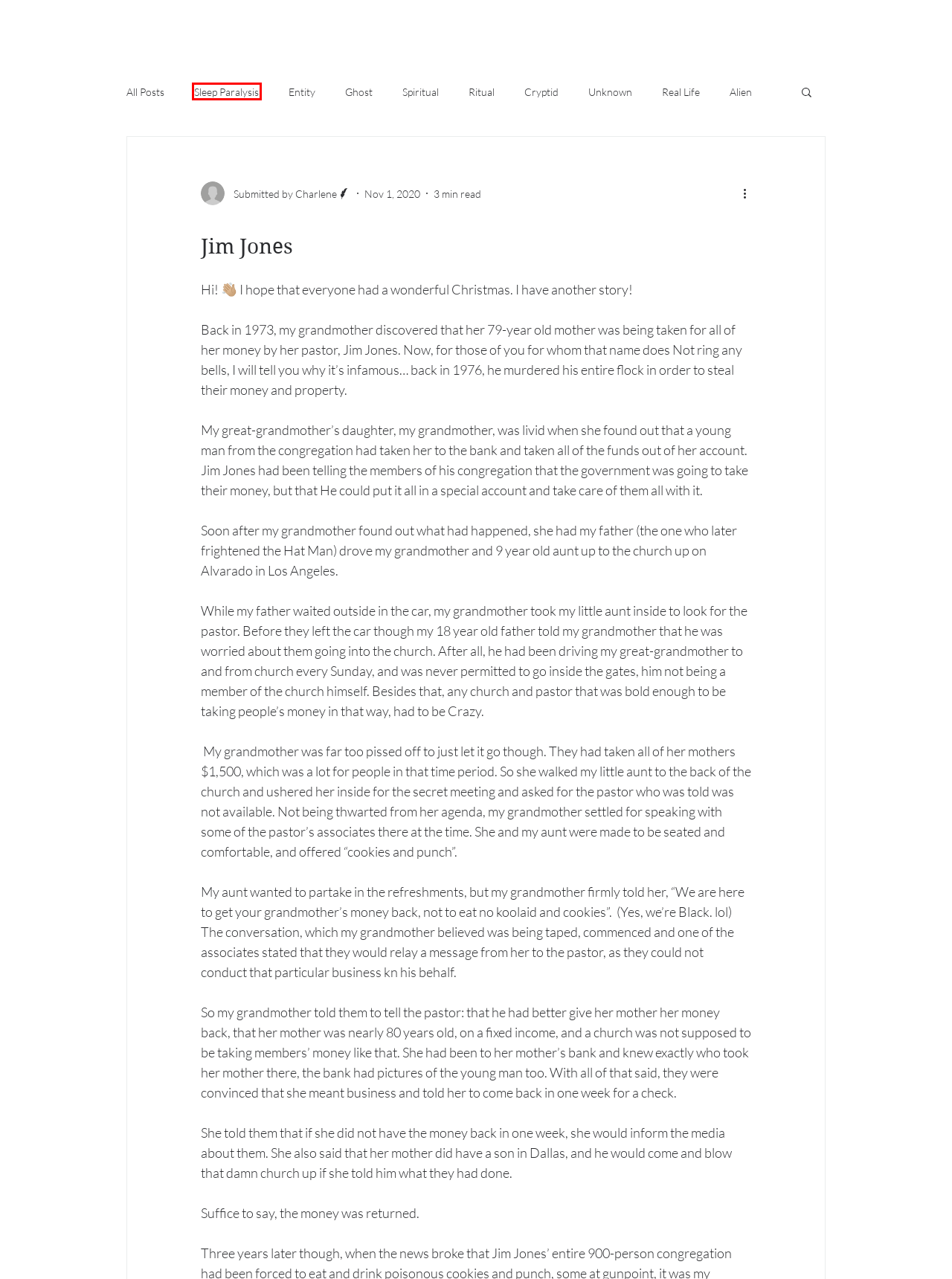Review the screenshot of a webpage containing a red bounding box around an element. Select the description that best matches the new webpage after clicking the highlighted element. The options are:
A. Ghost
B. Entity
C. Unknown
D. Alien
E. Cryptid
F. Sleep Paralysis
G. Listener Stories | True Scary Stories
H. Real Life

F